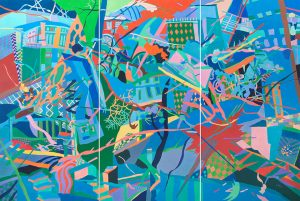What is the size of the artwork? Based on the screenshot, please respond with a single word or phrase.

240 x 360 cm